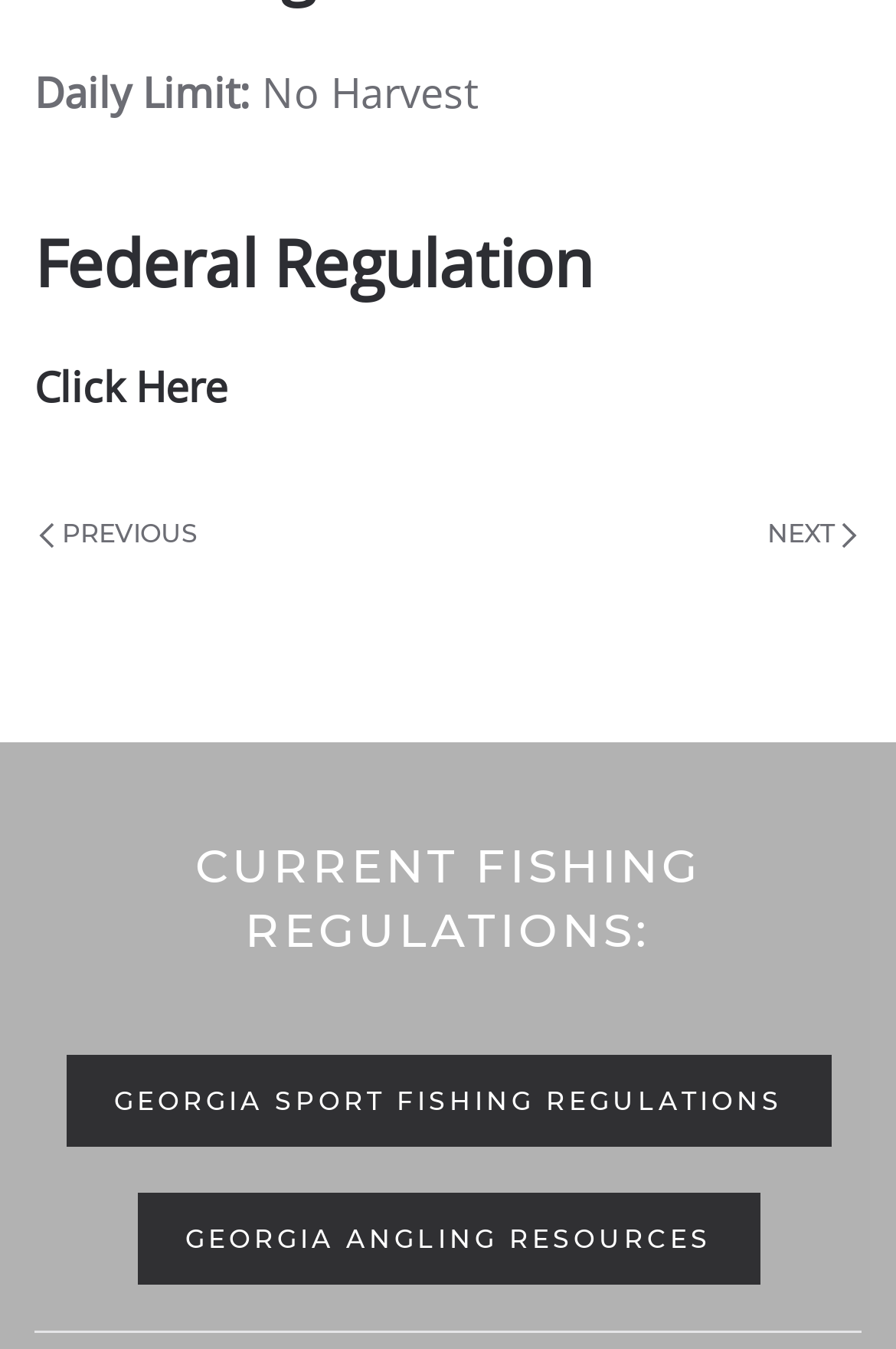Determine the bounding box for the described HTML element: "Données personnelles". Ensure the coordinates are four float numbers between 0 and 1 in the format [left, top, right, bottom].

None